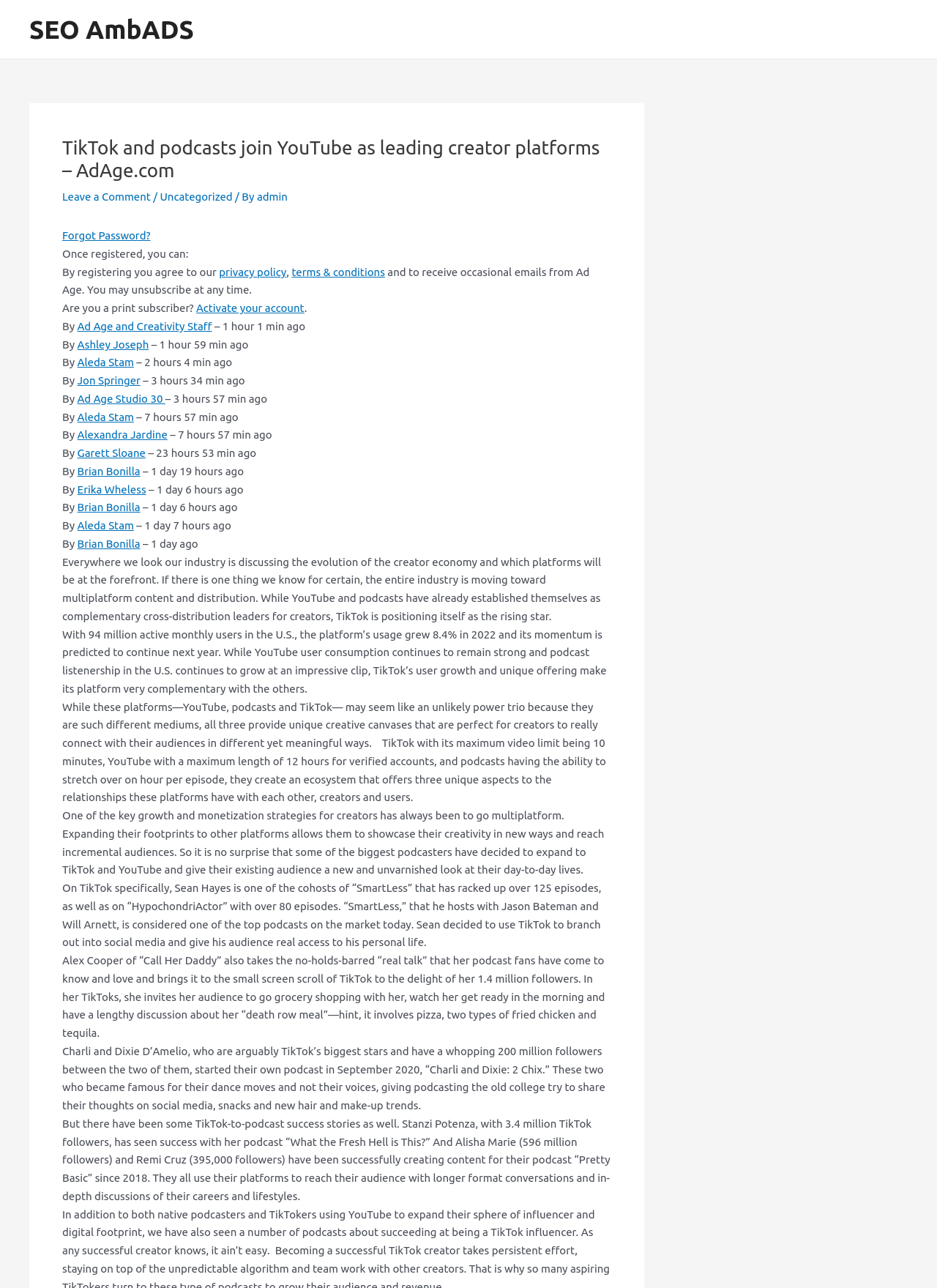Can you pinpoint the bounding box coordinates for the clickable element required for this instruction: "Click on 'Uncategorized'"? The coordinates should be four float numbers between 0 and 1, i.e., [left, top, right, bottom].

[0.171, 0.148, 0.248, 0.158]